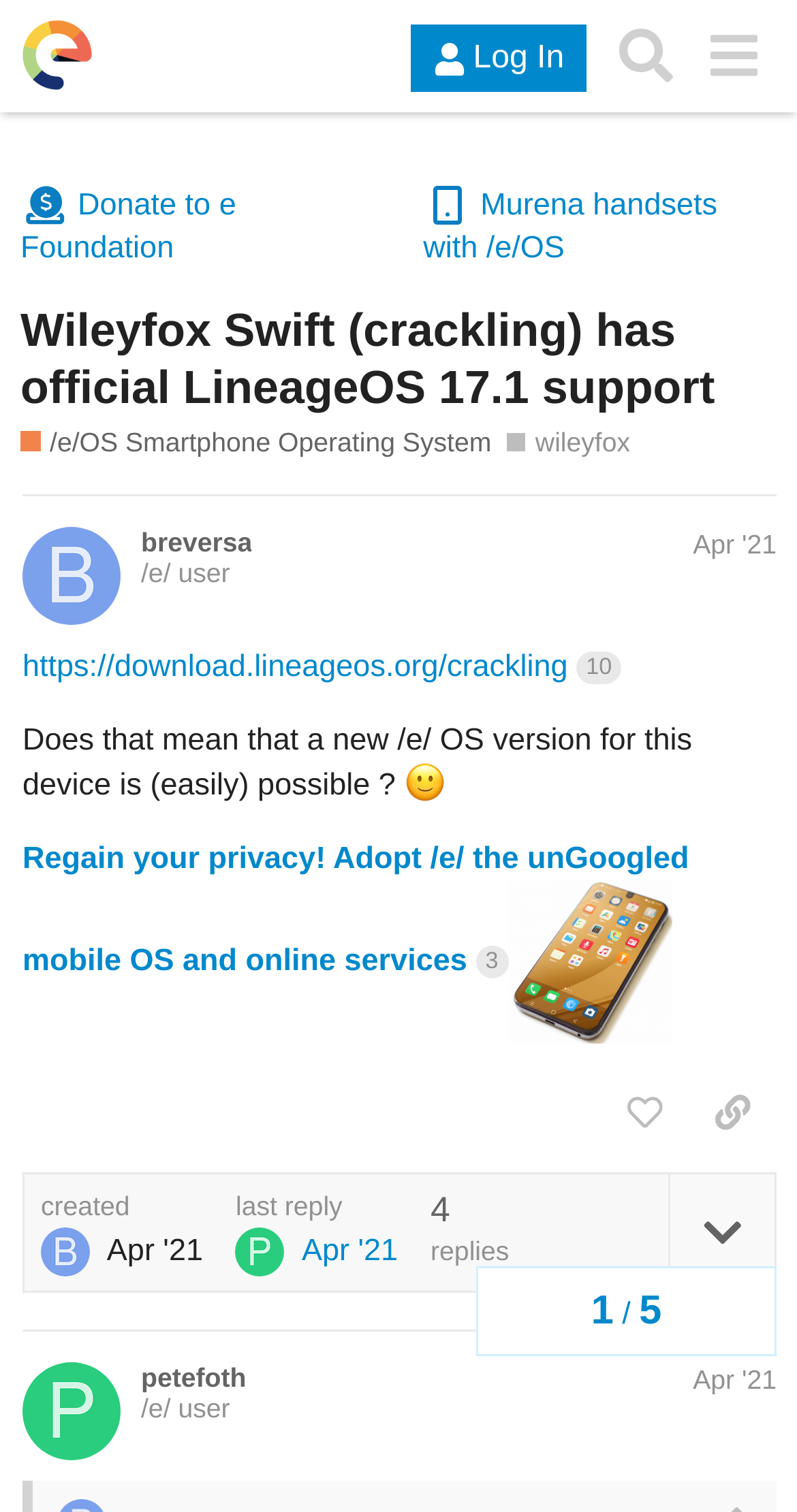Describe all visible elements and their arrangement on the webpage.

This webpage appears to be a forum post or discussion thread about the Wileyfox Swift (crackling) device having official LineageOS 17.1 support and its potential relation to /e/ OS. 

At the top, there is a header section with links to the /e/ OS community, a login button, a search button, and a menu button. Below this, there are links to "Donate to e Foundation" and "Murena handsets with /e/OS", accompanied by images. 

The main content of the page is a discussion thread, with the original post asking if the official LineageOS 17.1 support means a new /e/ OS version for the device is possible. The post includes a link to the LineageOS download page and a smiling face emoticon. 

Below the original post, there are several replies from users, including "breversa" and "petefoth", with their usernames, post dates, and reply content. The replies include links, images, and text. 

On the right side of the page, there is a navigation section with topic progress indicators, showing the user's progress through the discussion thread.